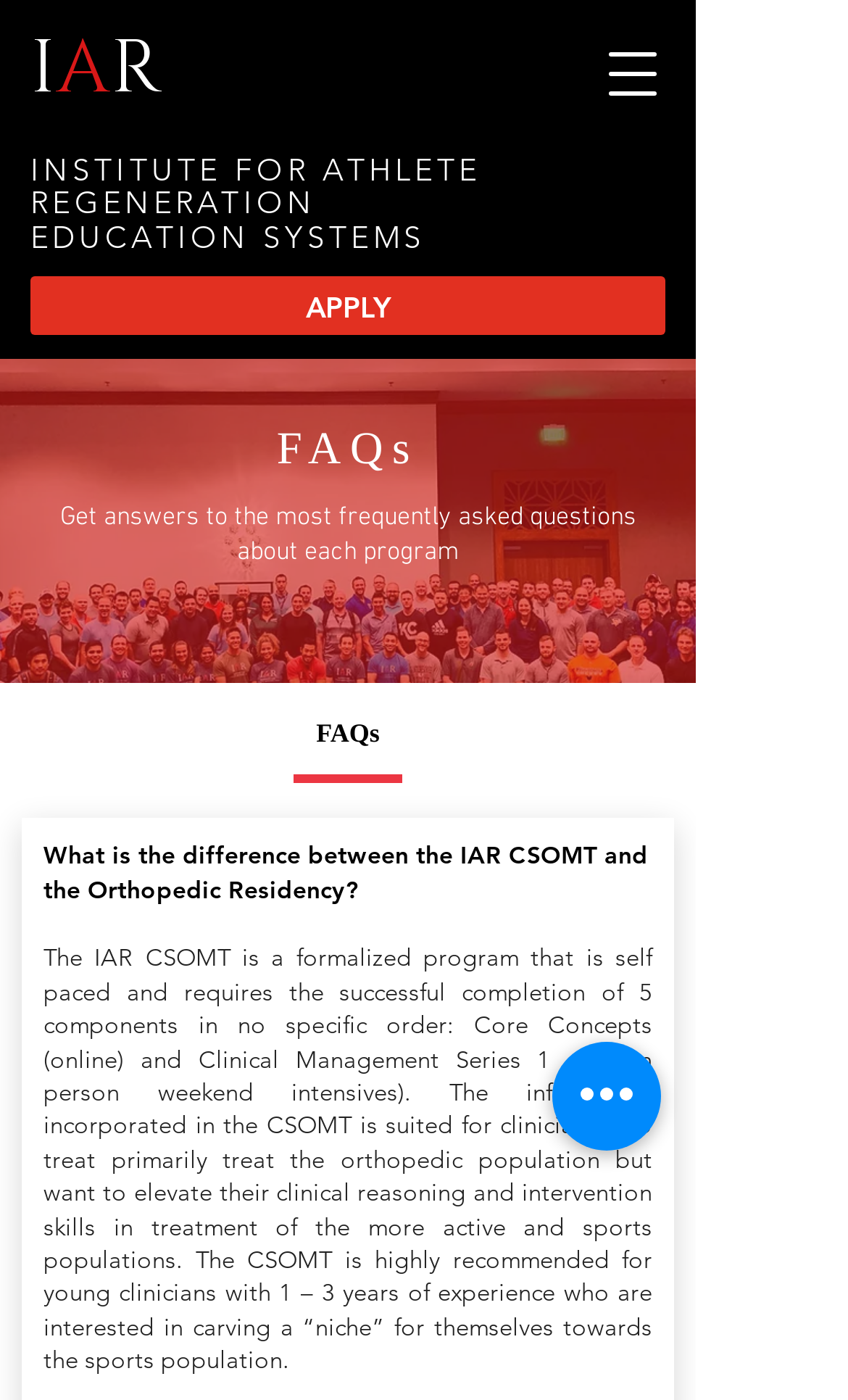How many components are required to complete the IAR CSOMT program?
Answer with a single word or phrase by referring to the visual content.

5 components